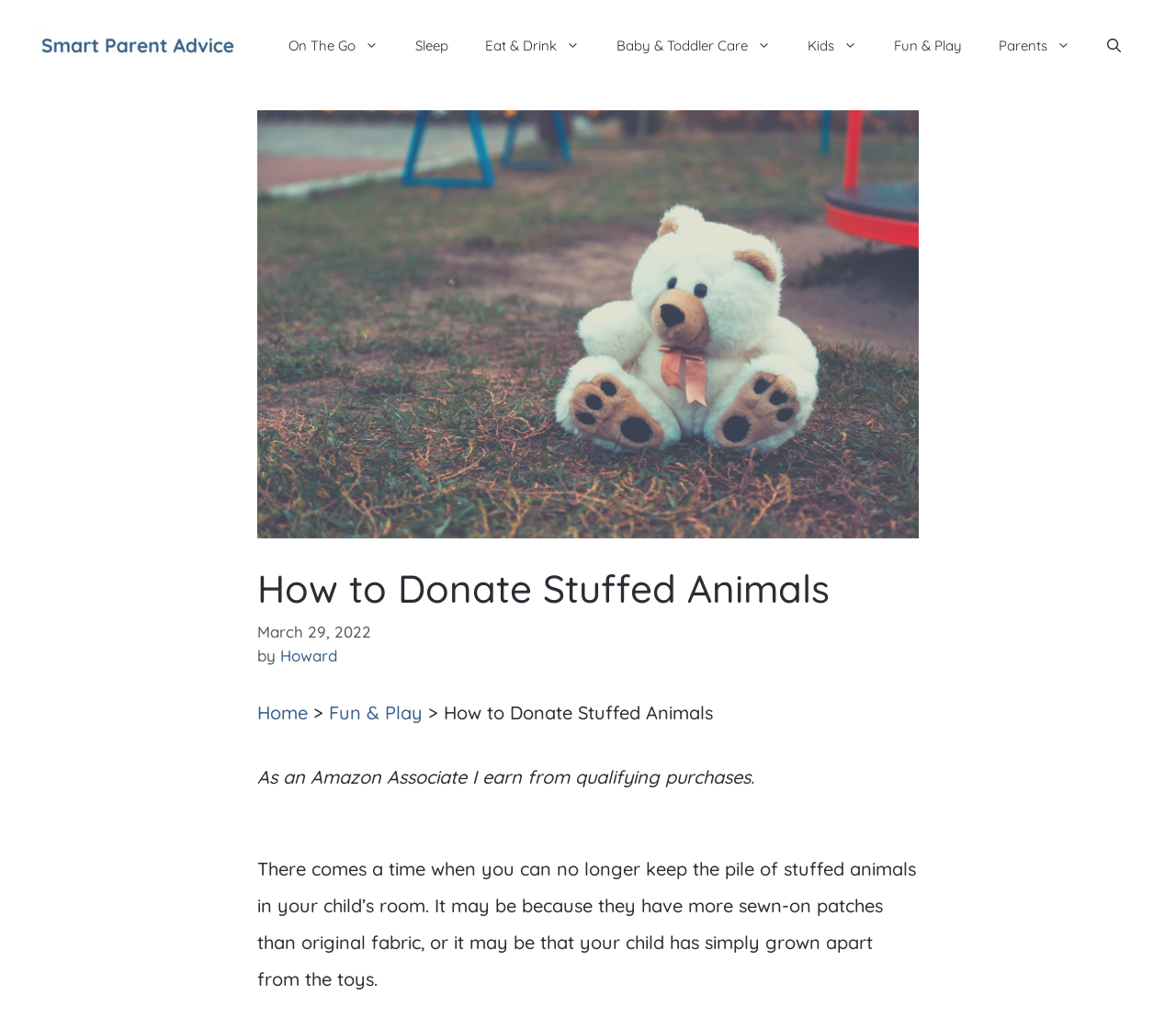Give a short answer to this question using one word or a phrase:
Who is the author of the article?

Howard